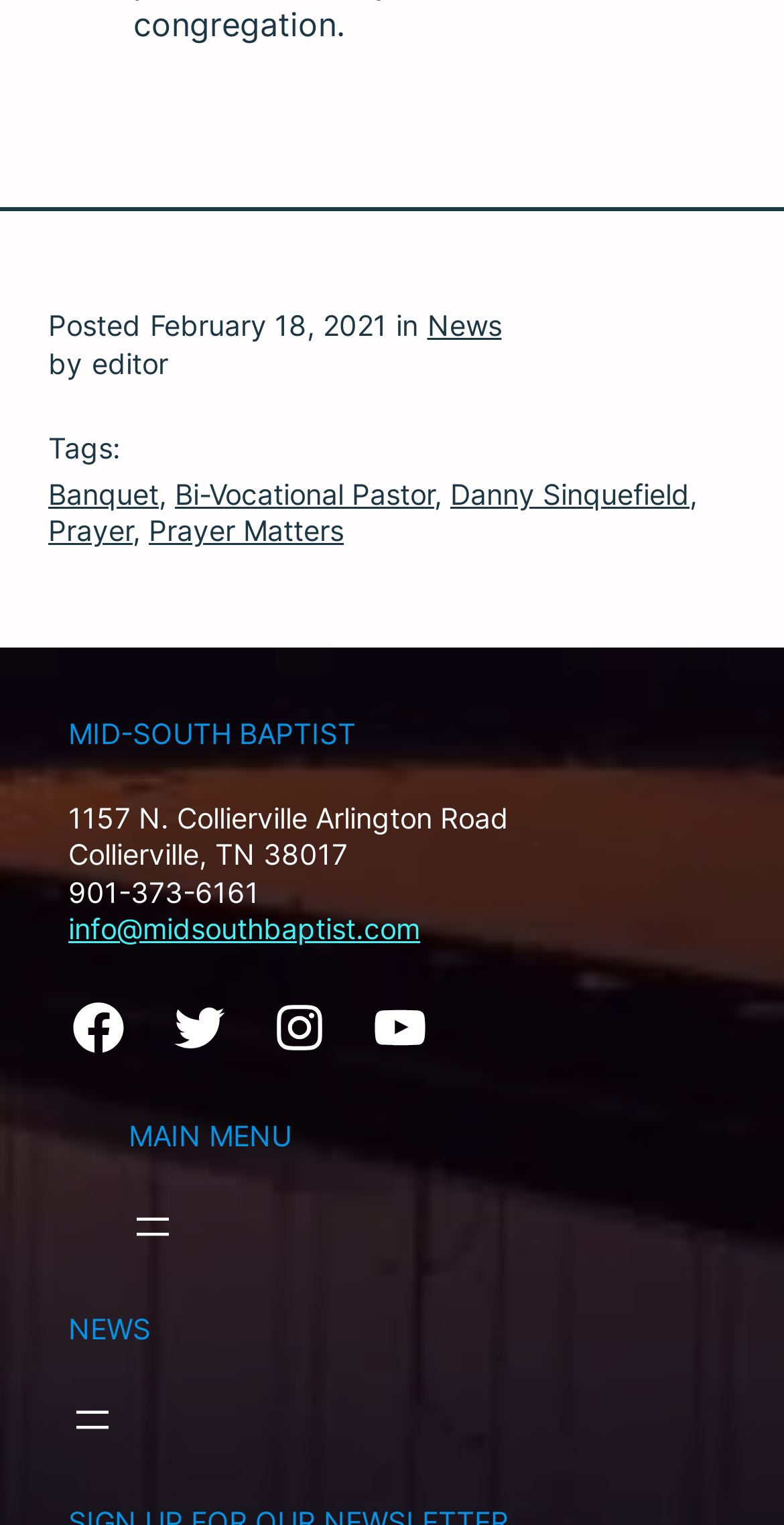Identify the bounding box of the UI element that matches this description: "Bi-Vocational Pastor".

[0.223, 0.313, 0.554, 0.335]